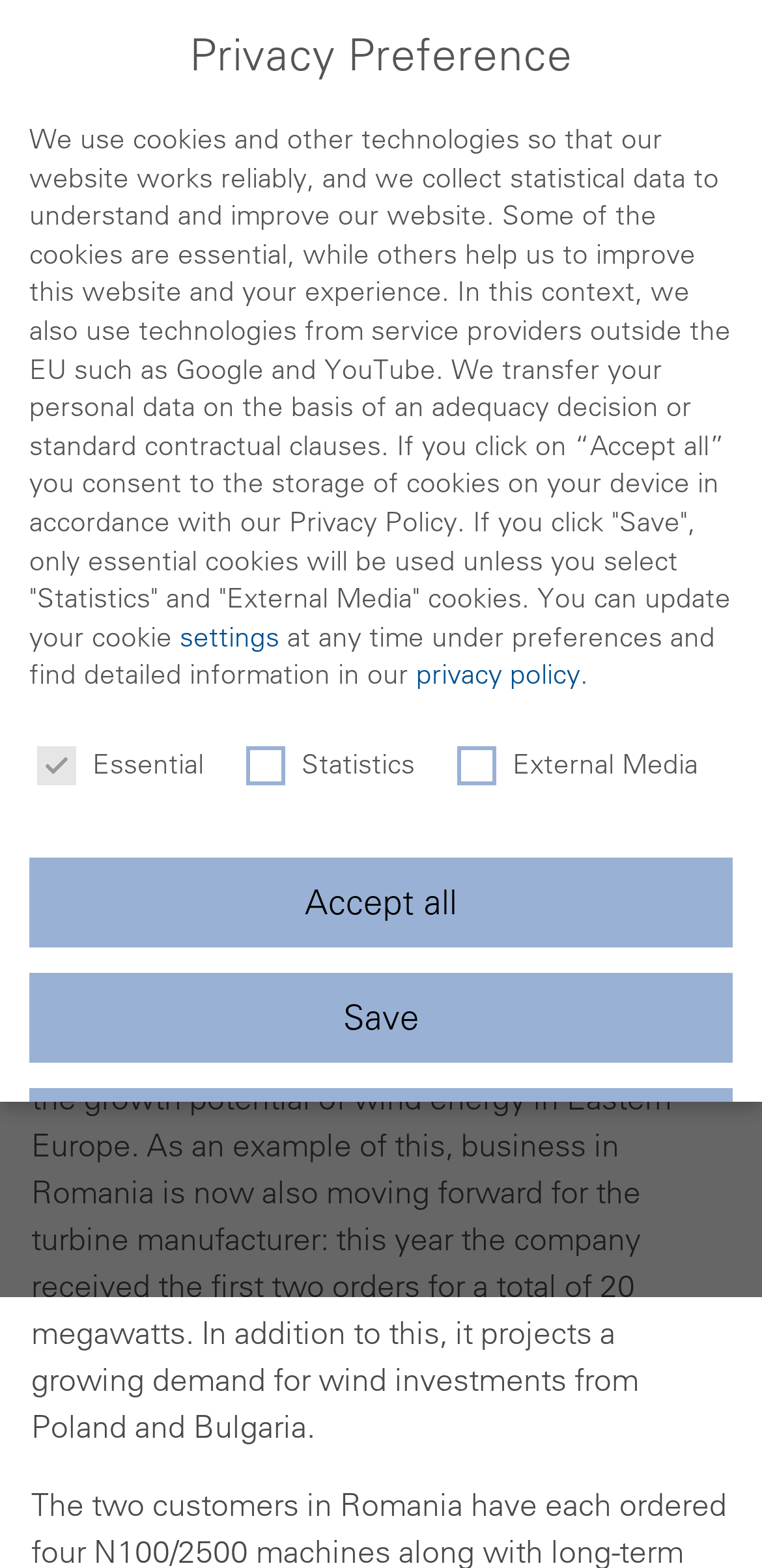Reply to the question with a single word or phrase:
What type of energy is mentioned in the webpage?

Wind energy